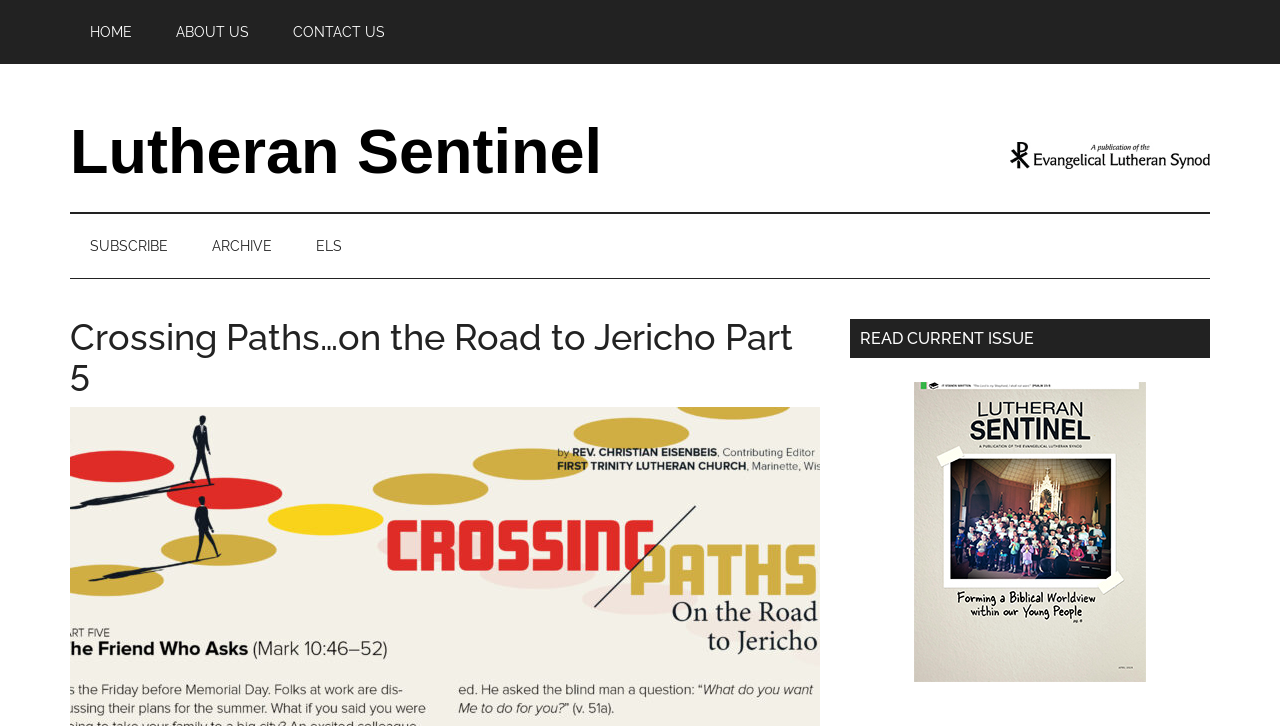Show me the bounding box coordinates of the clickable region to achieve the task as per the instruction: "go to home page".

[0.055, 0.0, 0.119, 0.088]